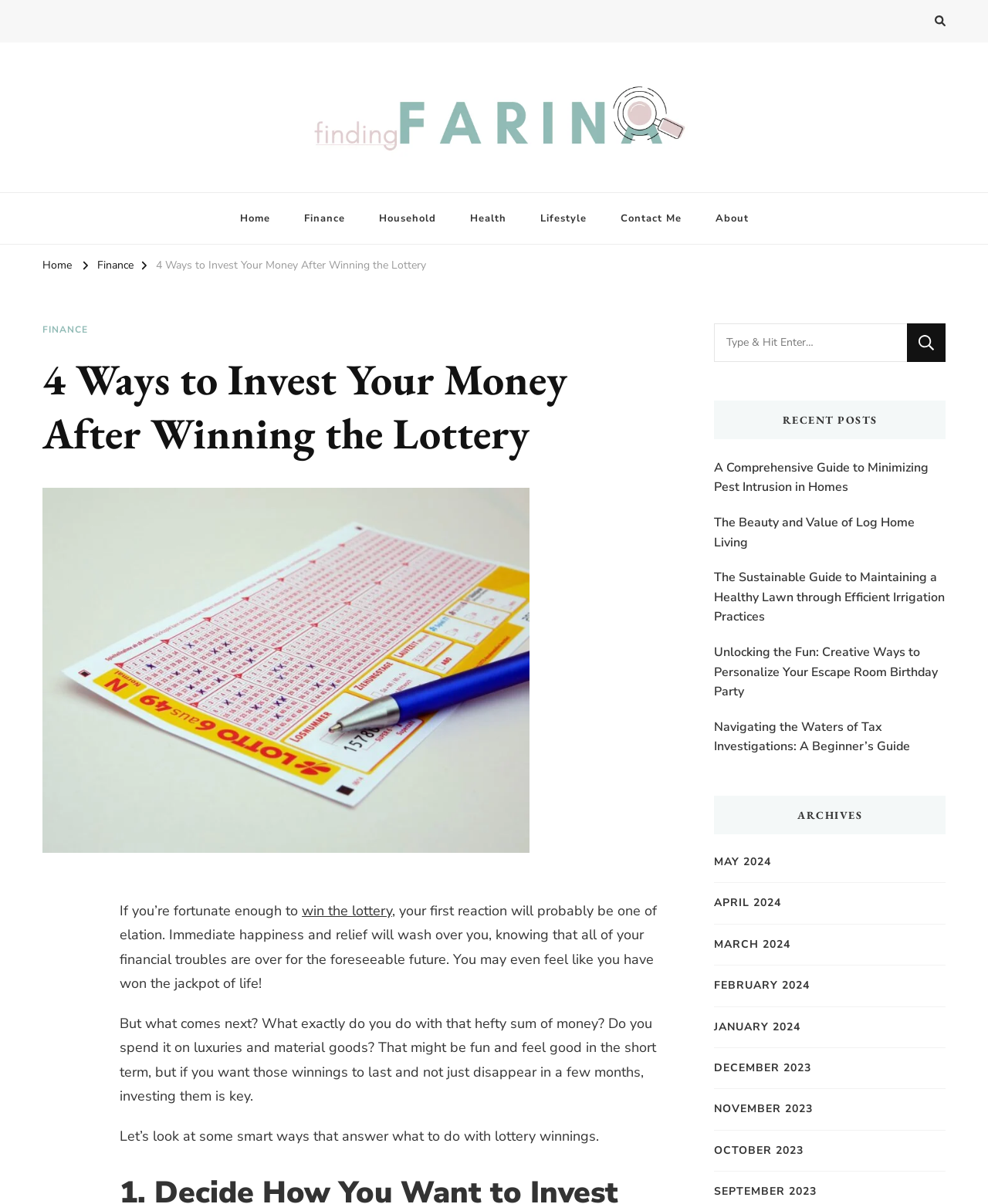Provide the bounding box coordinates for the specified HTML element described in this description: "win the lottery". The coordinates should be four float numbers ranging from 0 to 1, in the format [left, top, right, bottom].

[0.305, 0.749, 0.397, 0.764]